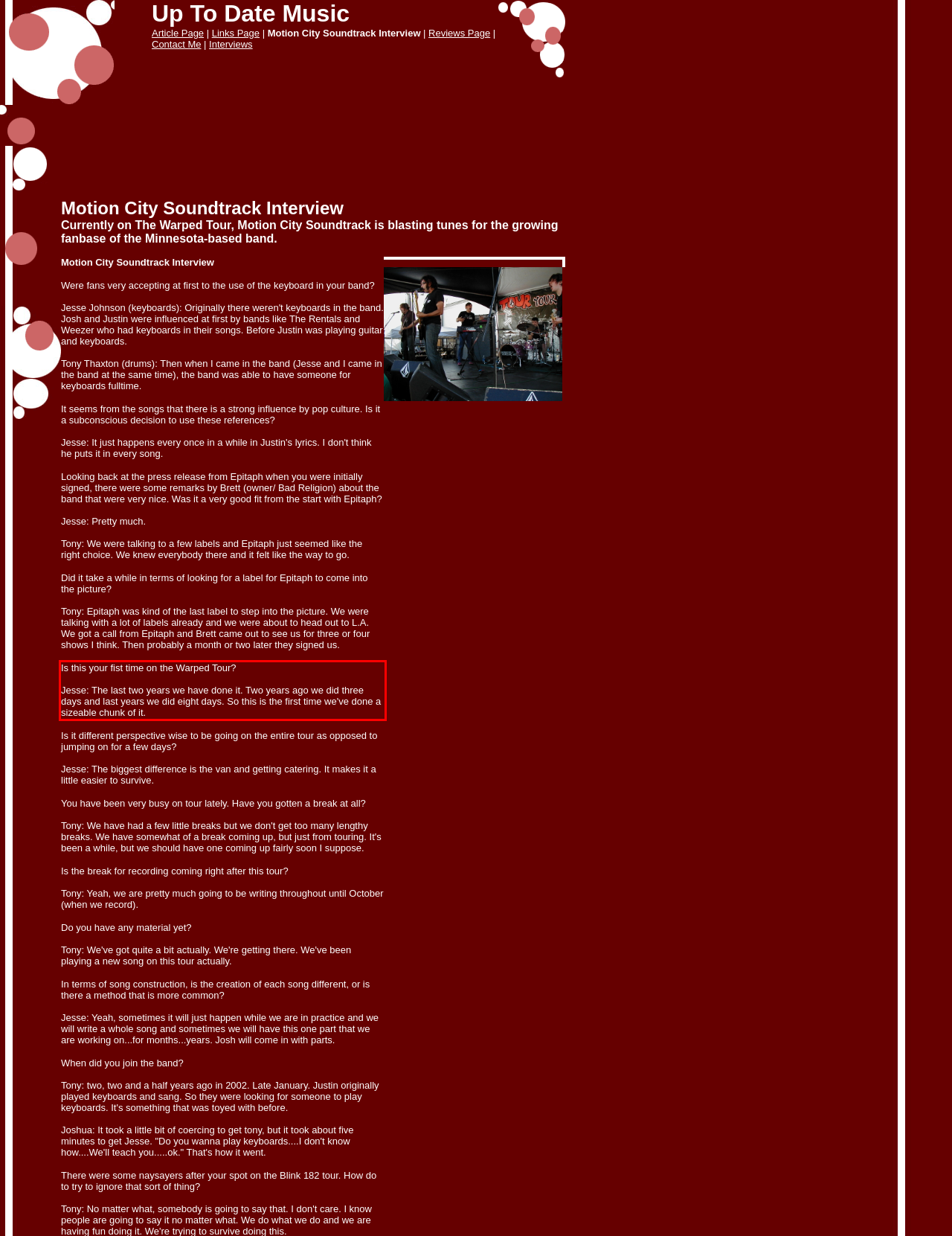Please identify and extract the text from the UI element that is surrounded by a red bounding box in the provided webpage screenshot.

Is this your fist time on the Warped Tour? Jesse: The last two years we have done it. Two years ago we did three days and last years we did eight days. So this is the first time we've done a sizeable chunk of it.